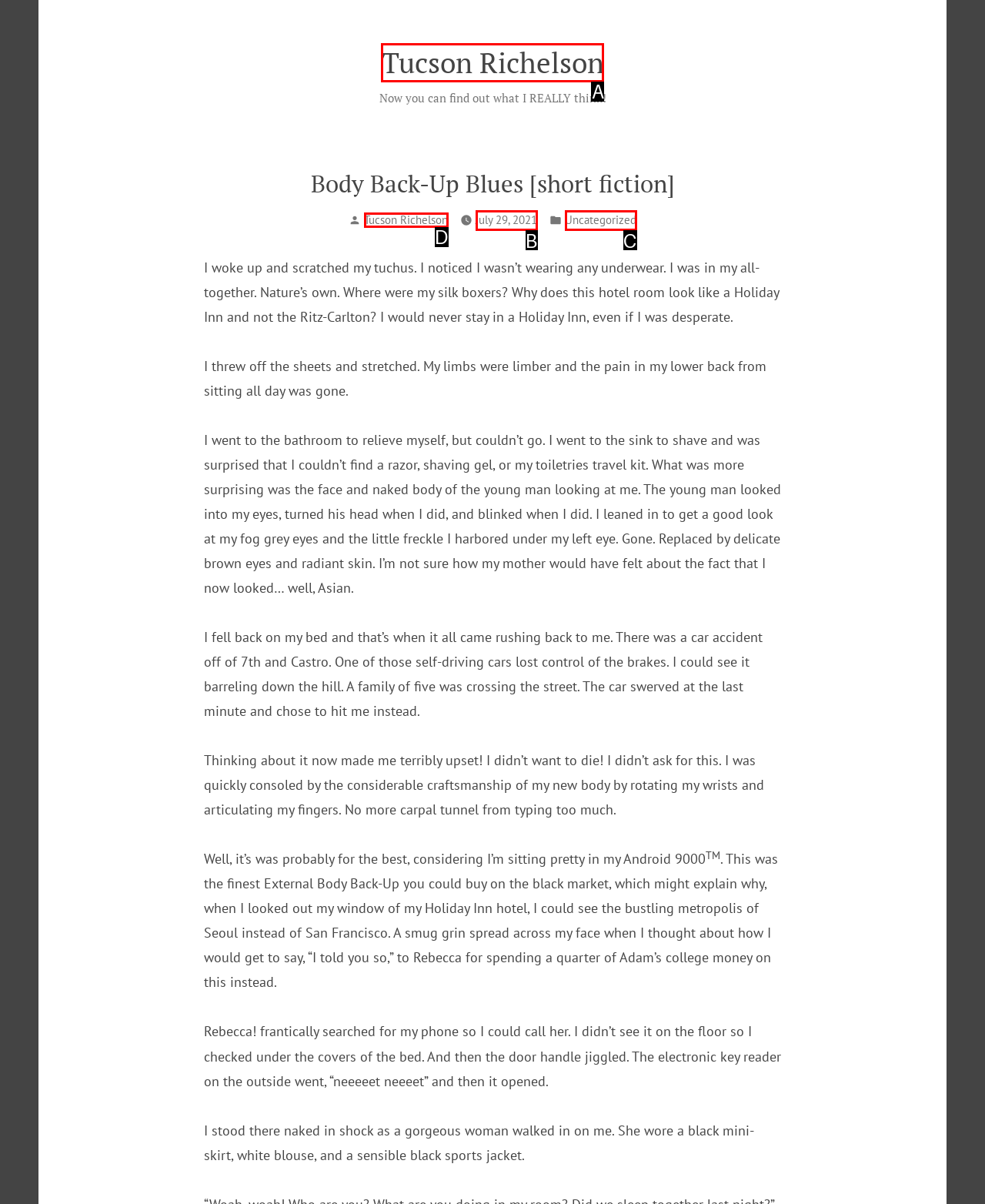Match the HTML element to the description: Uncategorized. Answer with the letter of the correct option from the provided choices.

C